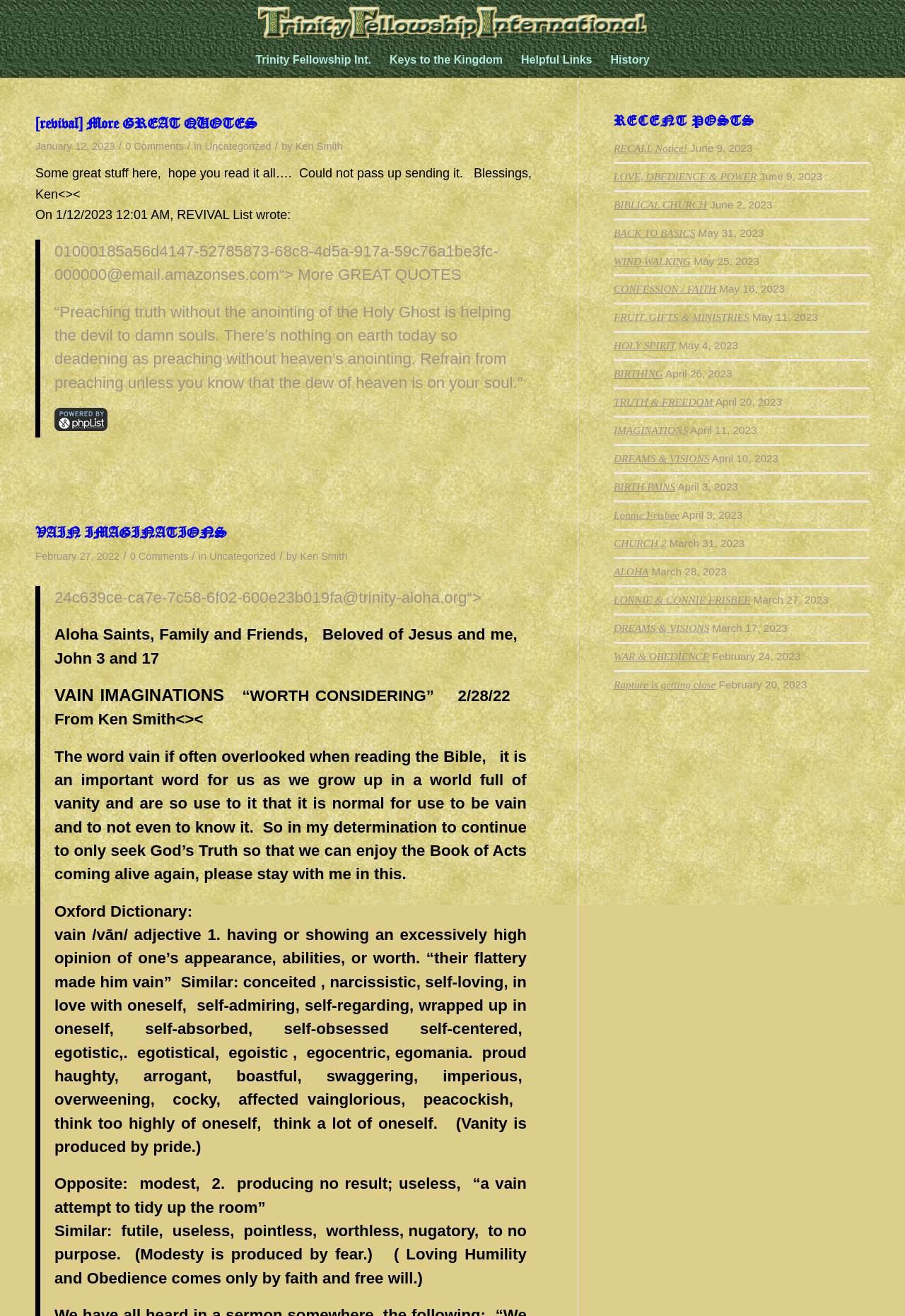Utilize the information from the image to answer the question in detail:
What is the name of the fellowship?

The name of the fellowship can be found in the top-left corner of the webpage, where it says 'Trinity Fellowship International - The Vision for Biblical Unity'.